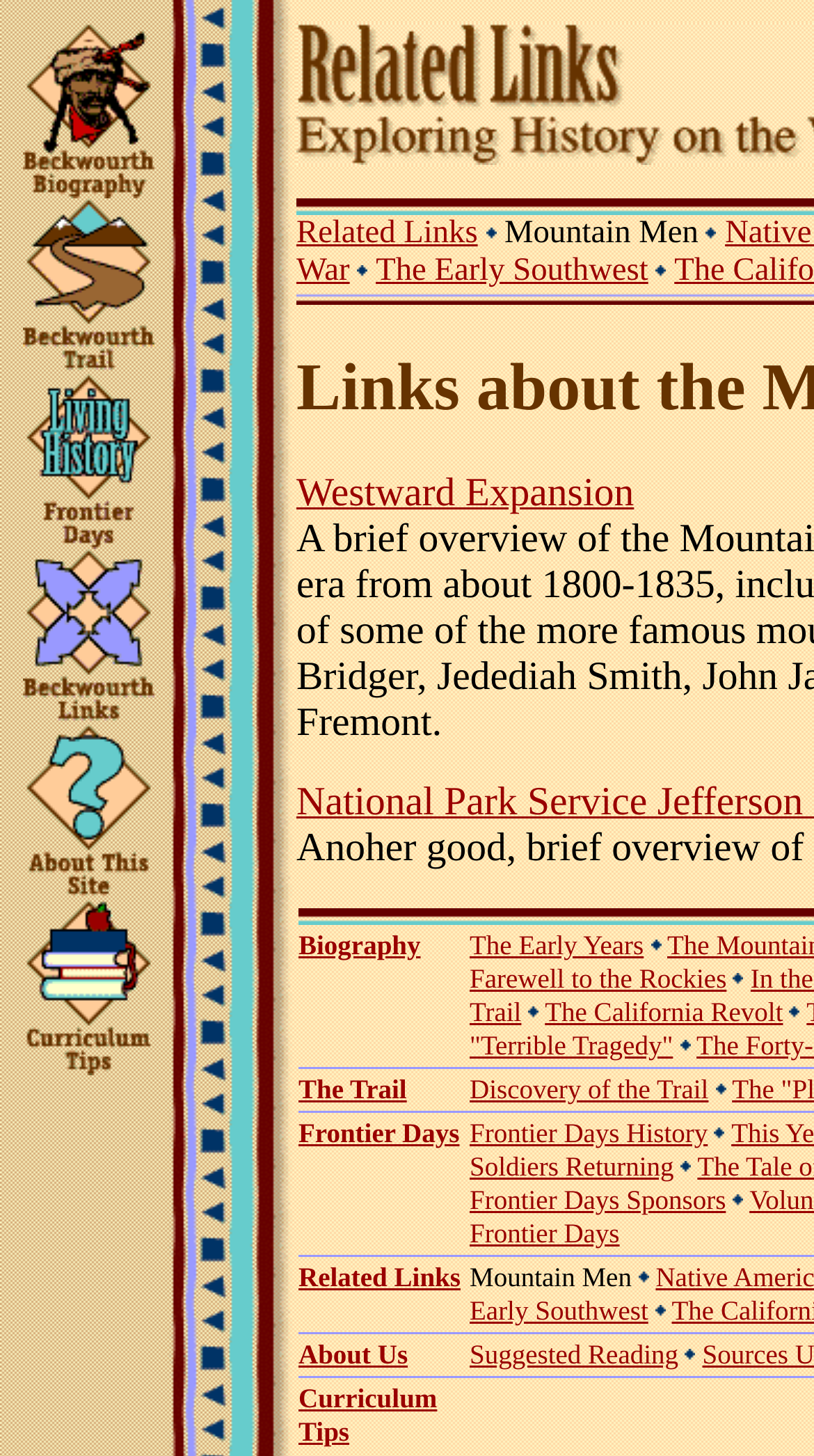Locate the bounding box coordinates of the element that should be clicked to execute the following instruction: "Read about Farewell to the Rockies".

[0.577, 0.661, 0.893, 0.682]